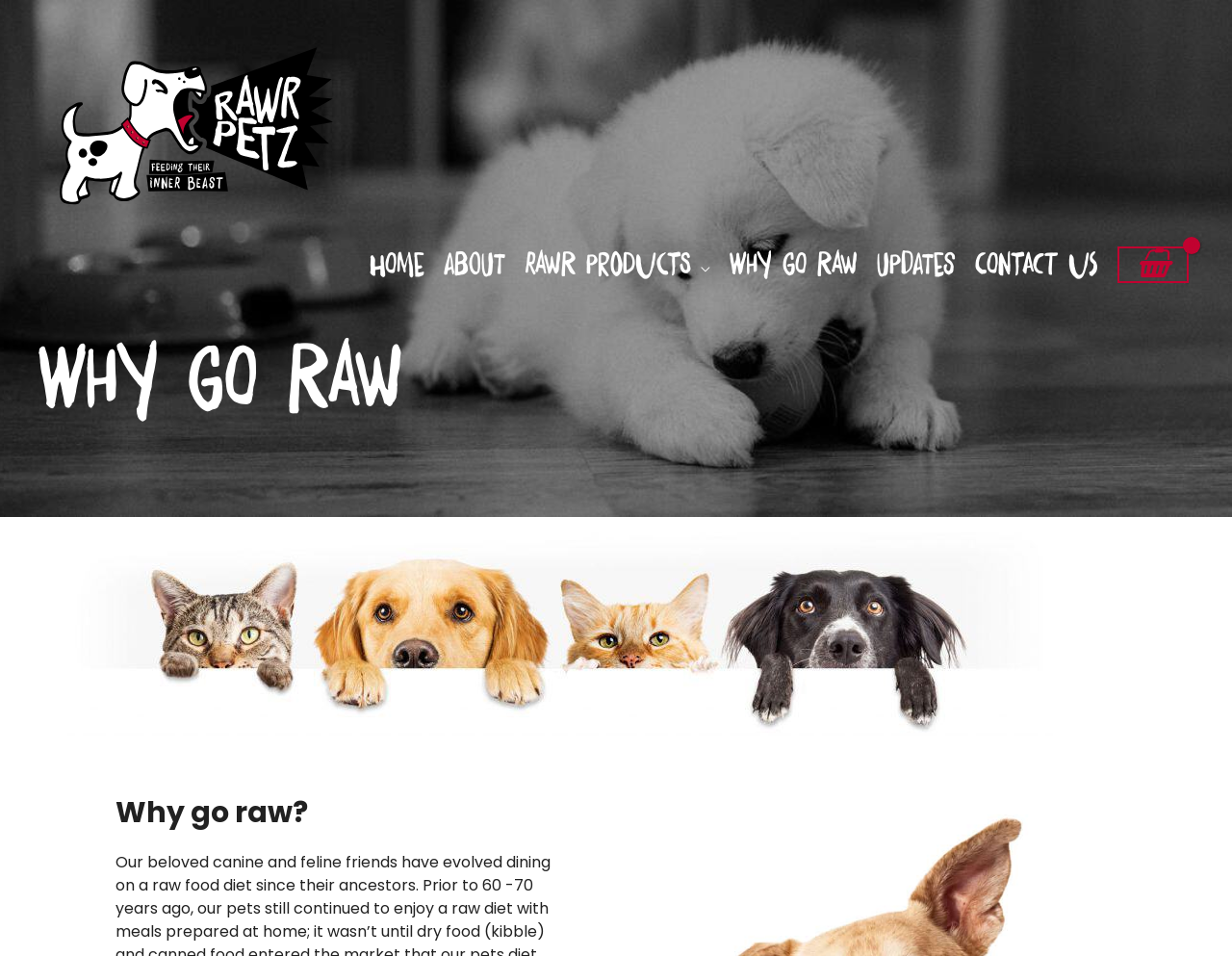Answer in one word or a short phrase: 
Is the shopping cart empty?

Yes